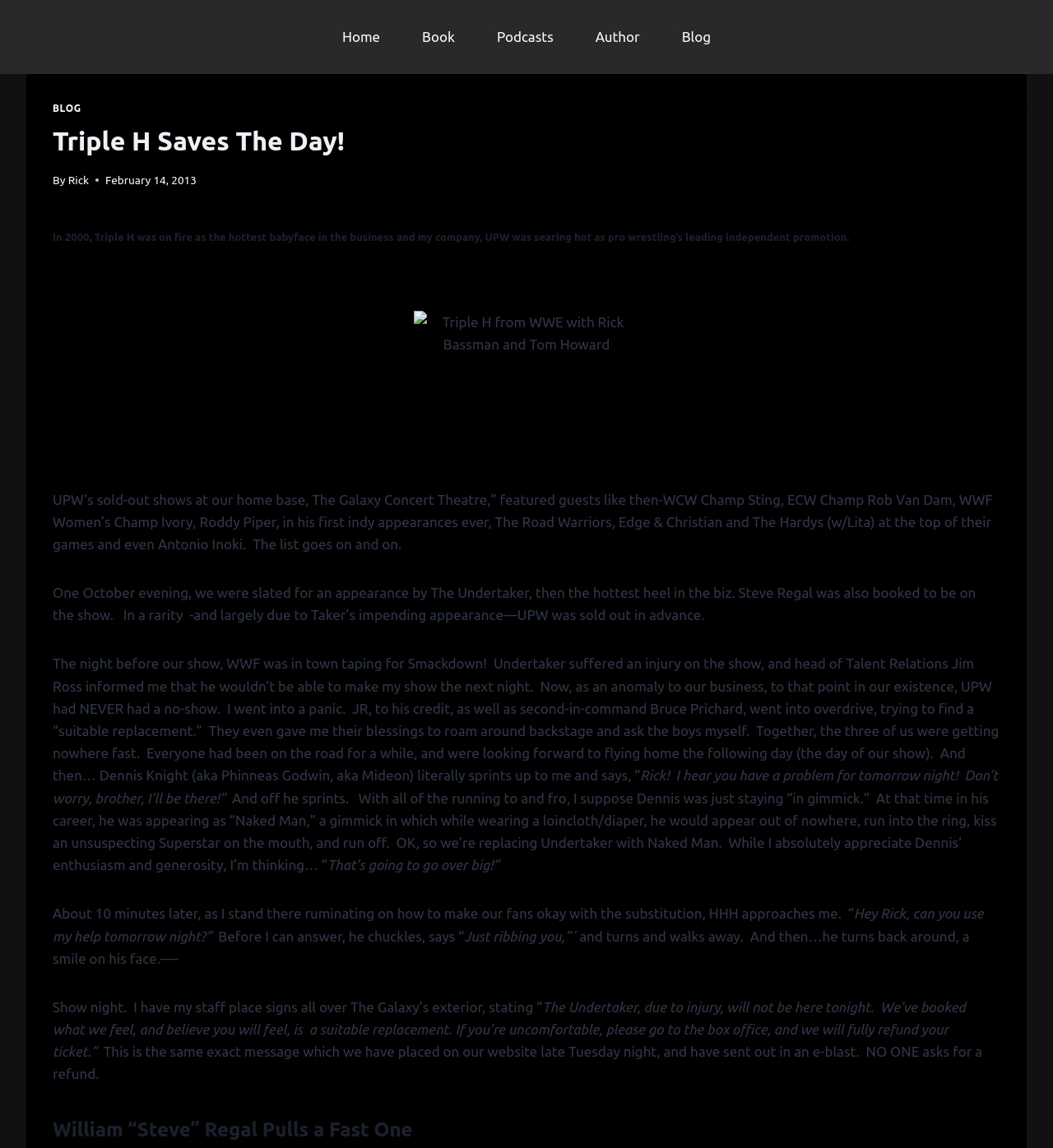Provide the bounding box coordinates of the HTML element this sentence describes: "Scroll to top".

[0.945, 0.895, 0.977, 0.924]